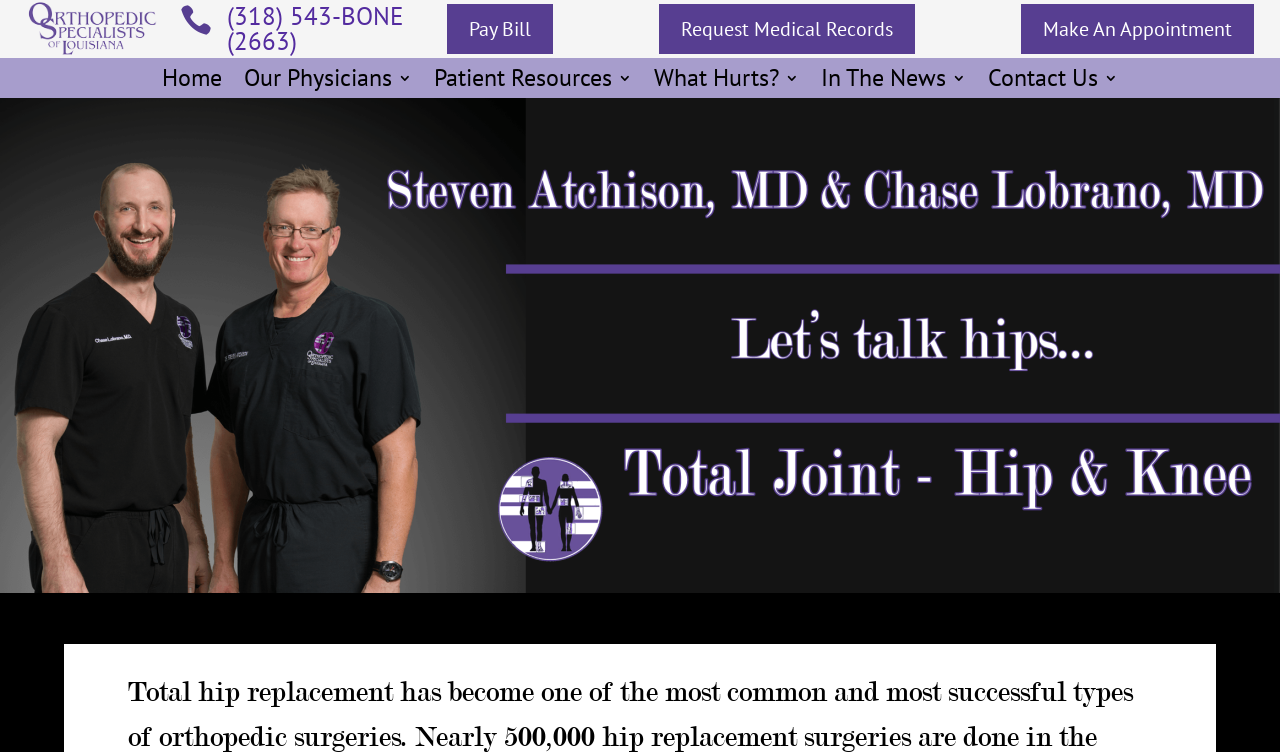What is the logo of the website?
Give a one-word or short phrase answer based on the image.

Orthopedic Specialists of Louisiana logo